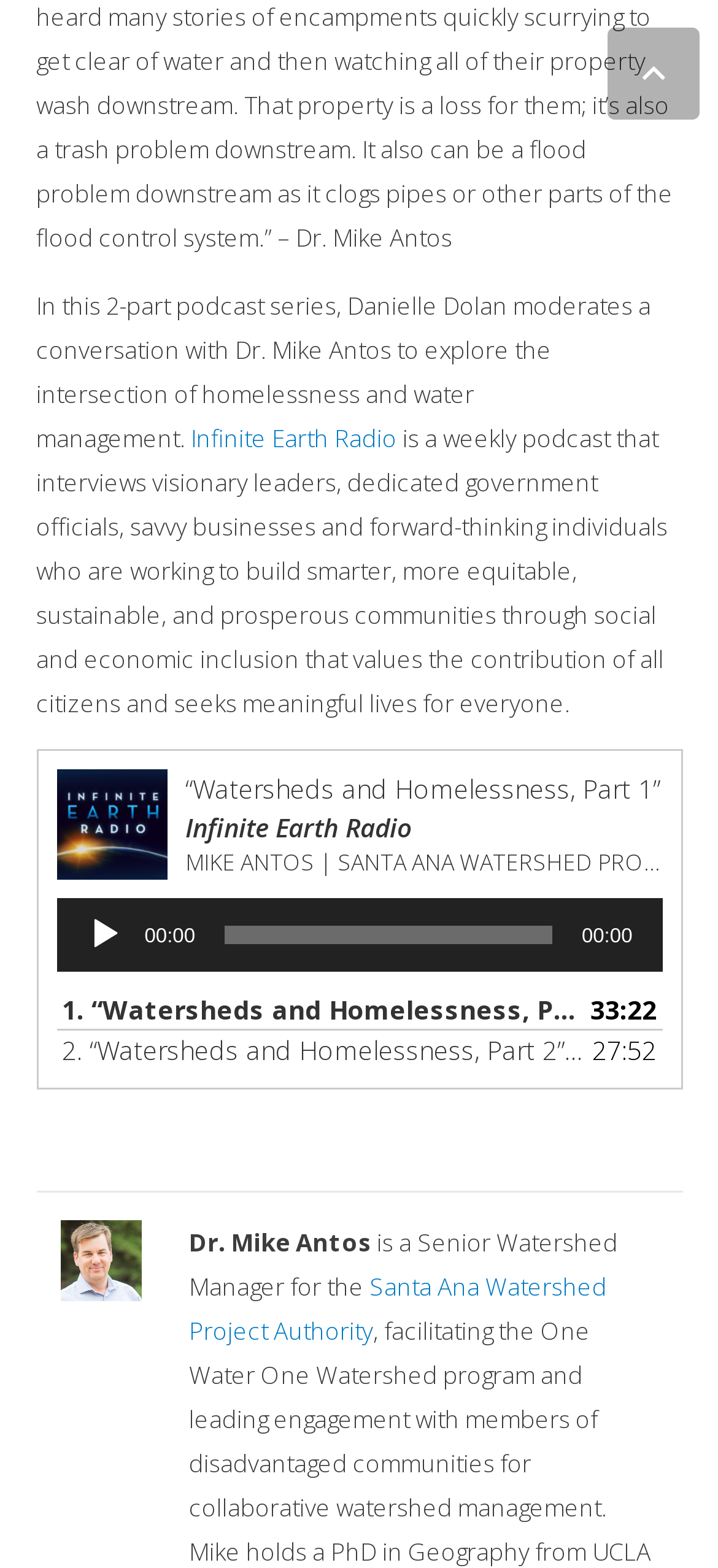Give a one-word or short phrase answer to the question: 
What is the duration of the first part of the podcast?

33:22